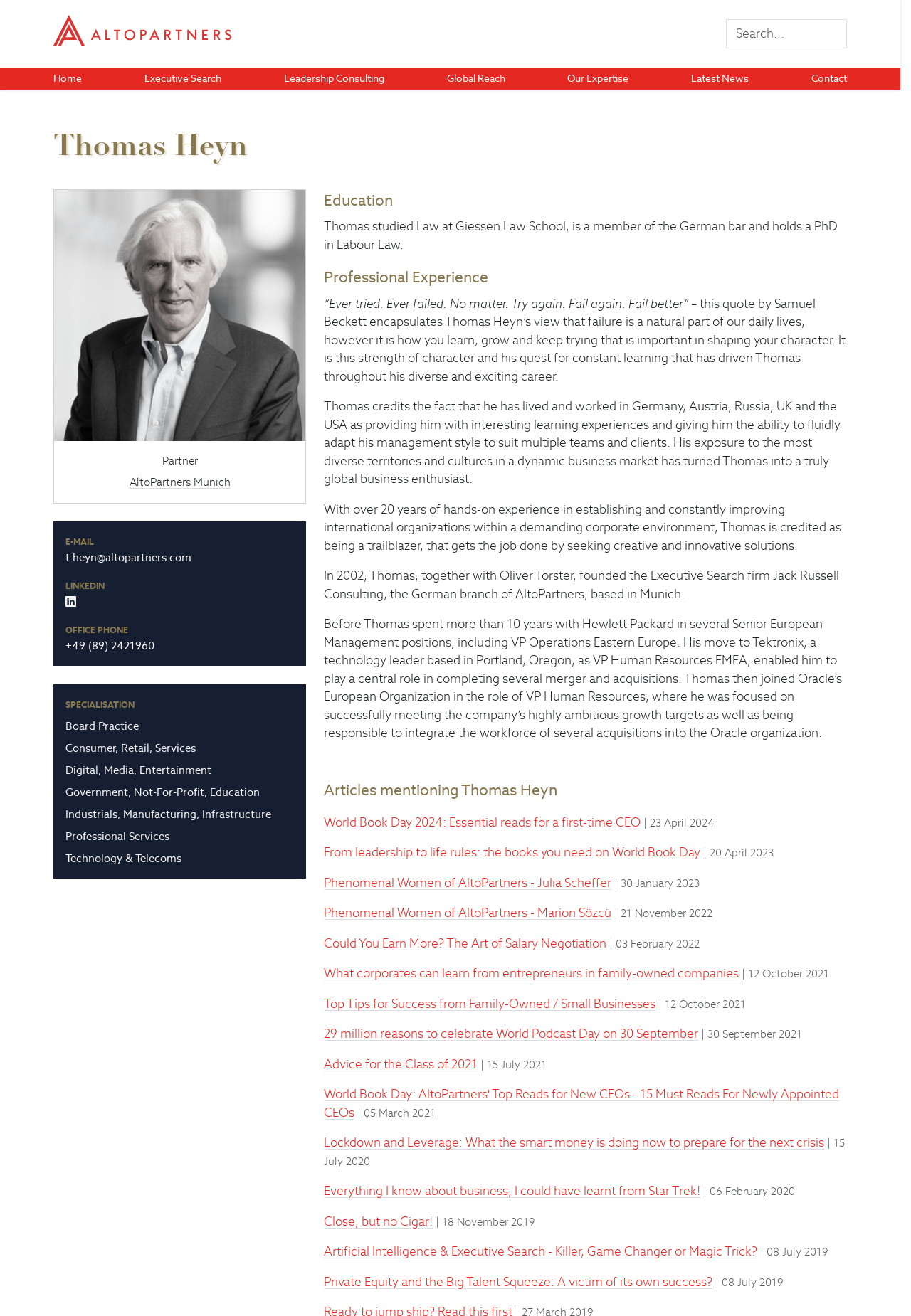Give a one-word or short phrase answer to this question: 
What is the email address of Thomas Heyn?

t.heyn@altopartners.com